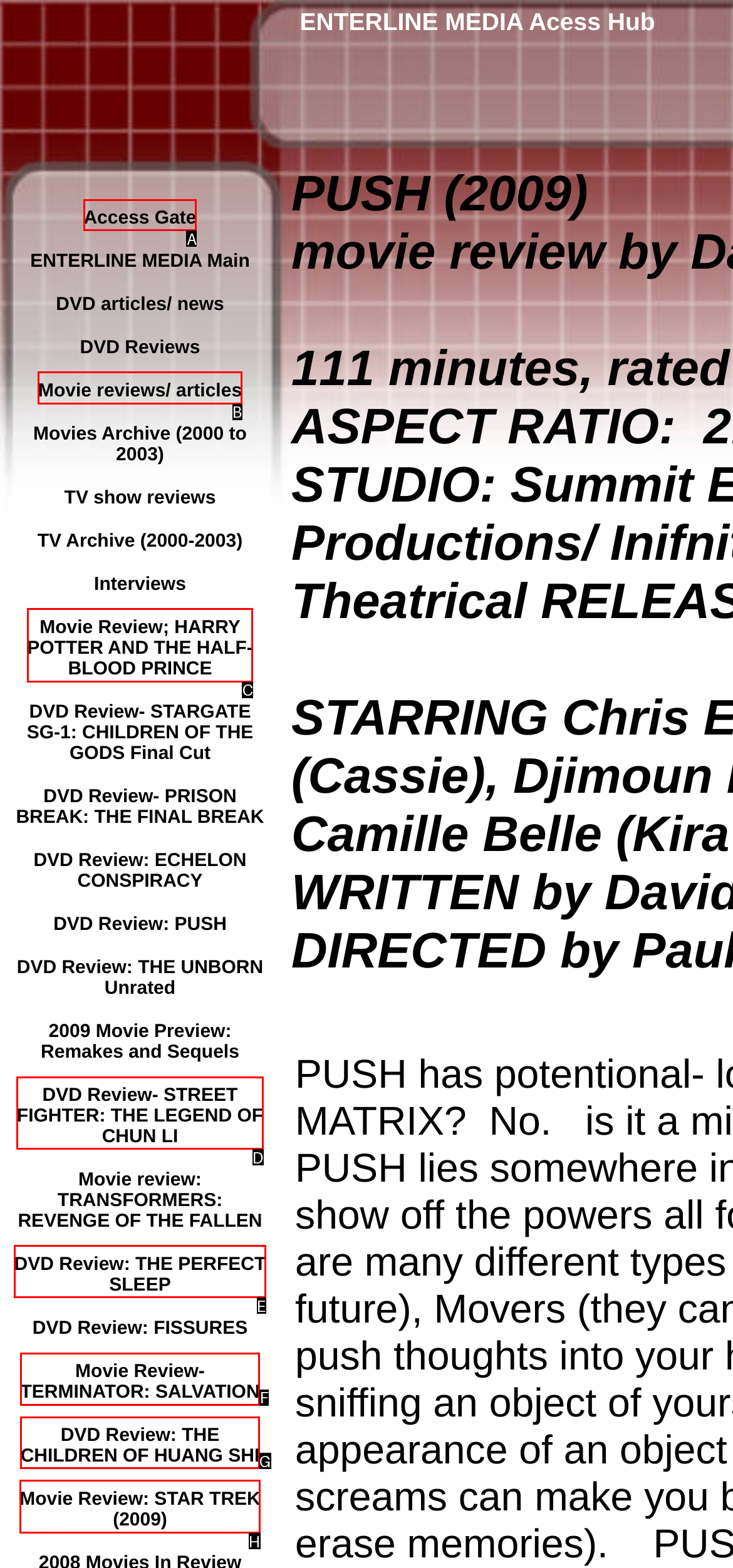Which option should be clicked to complete this task: Check out Movie Review: STAR TREK (2009)
Reply with the letter of the correct choice from the given choices.

H